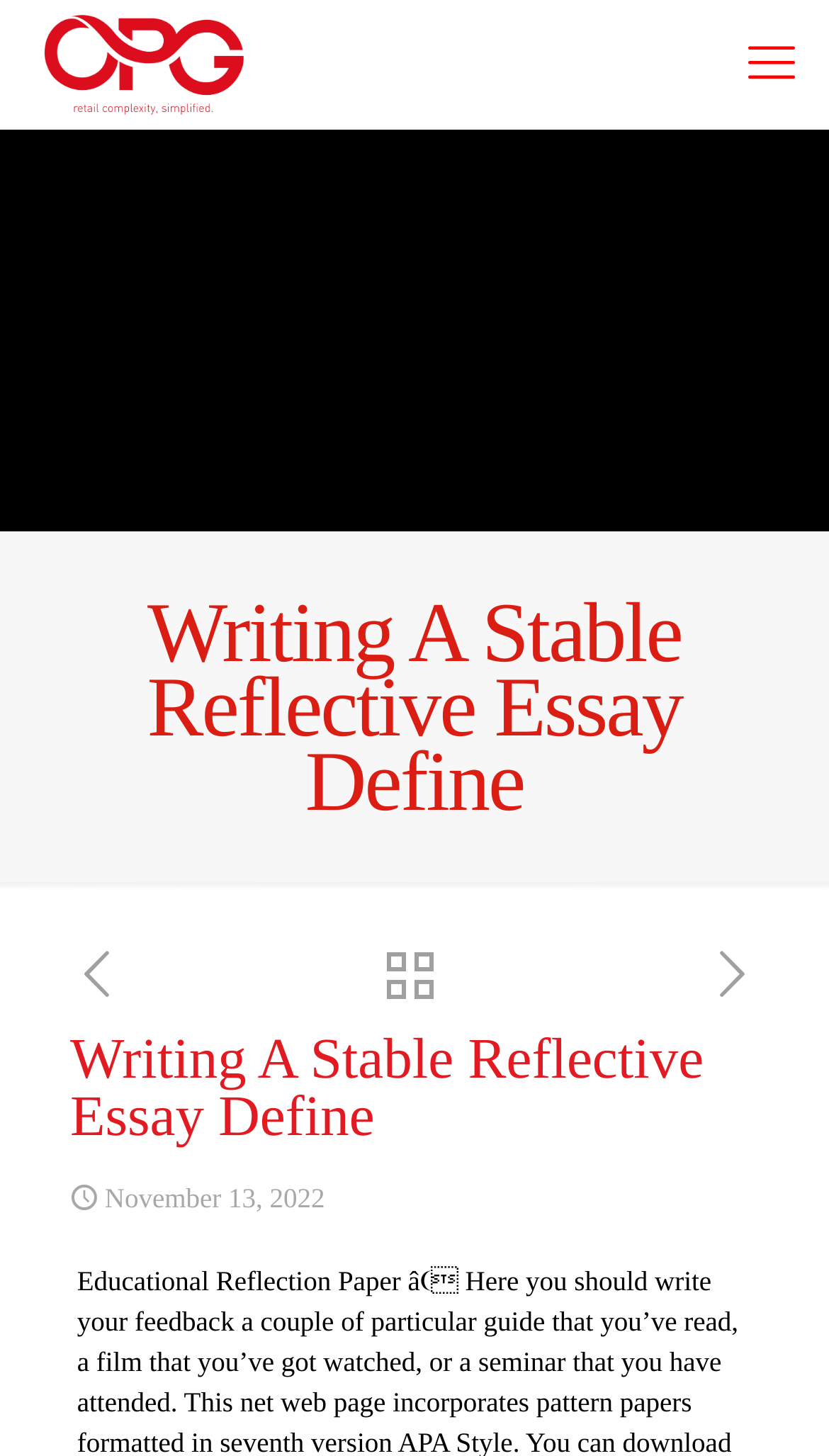Identify the bounding box coordinates for the UI element described as: "title="OPG"".

[0.038, 0.007, 0.307, 0.08]